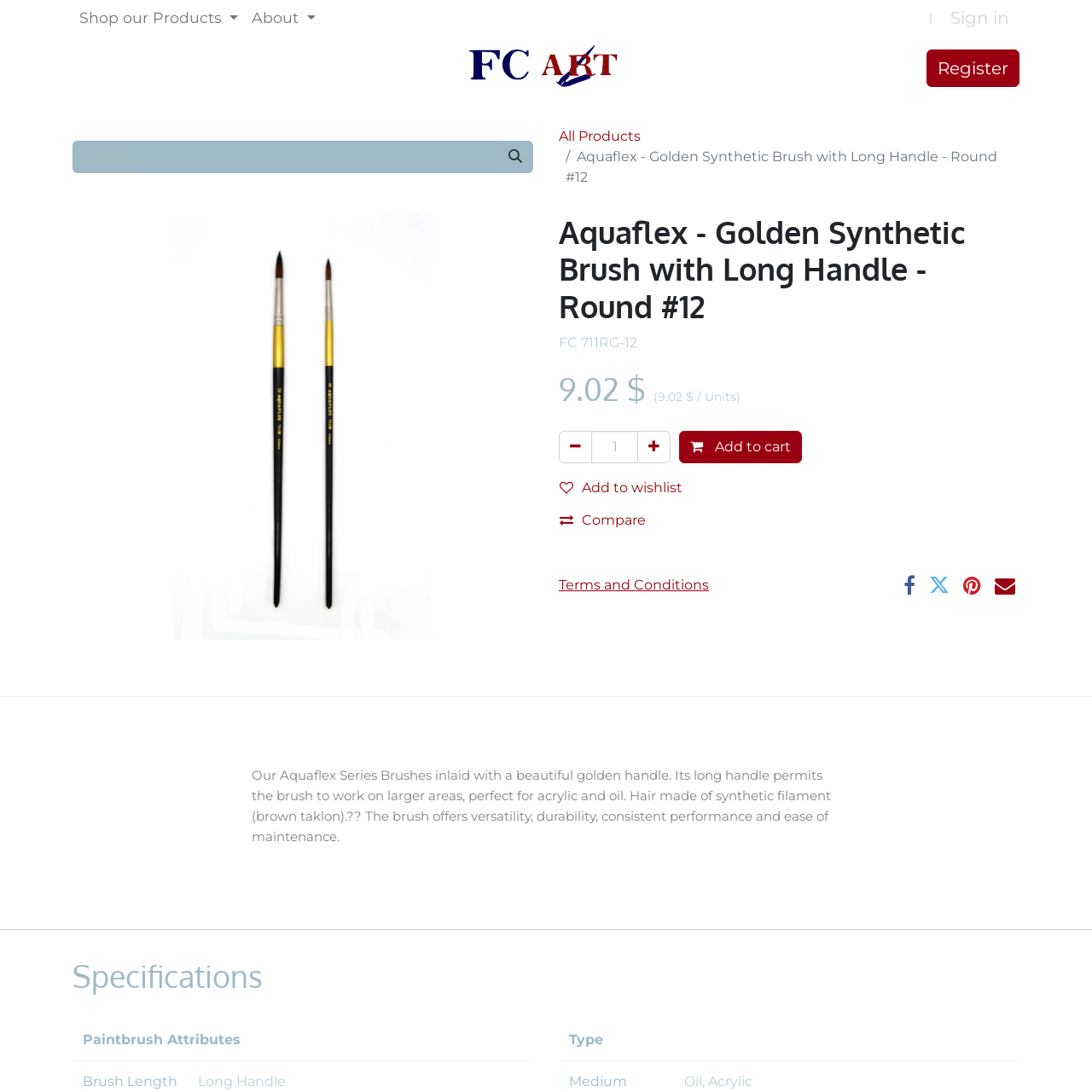Please identify the bounding box coordinates of the region to click in order to complete the task: "Search for products". The coordinates must be four float numbers between 0 and 1, specified as [left, top, right, bottom].

[0.066, 0.129, 0.488, 0.159]